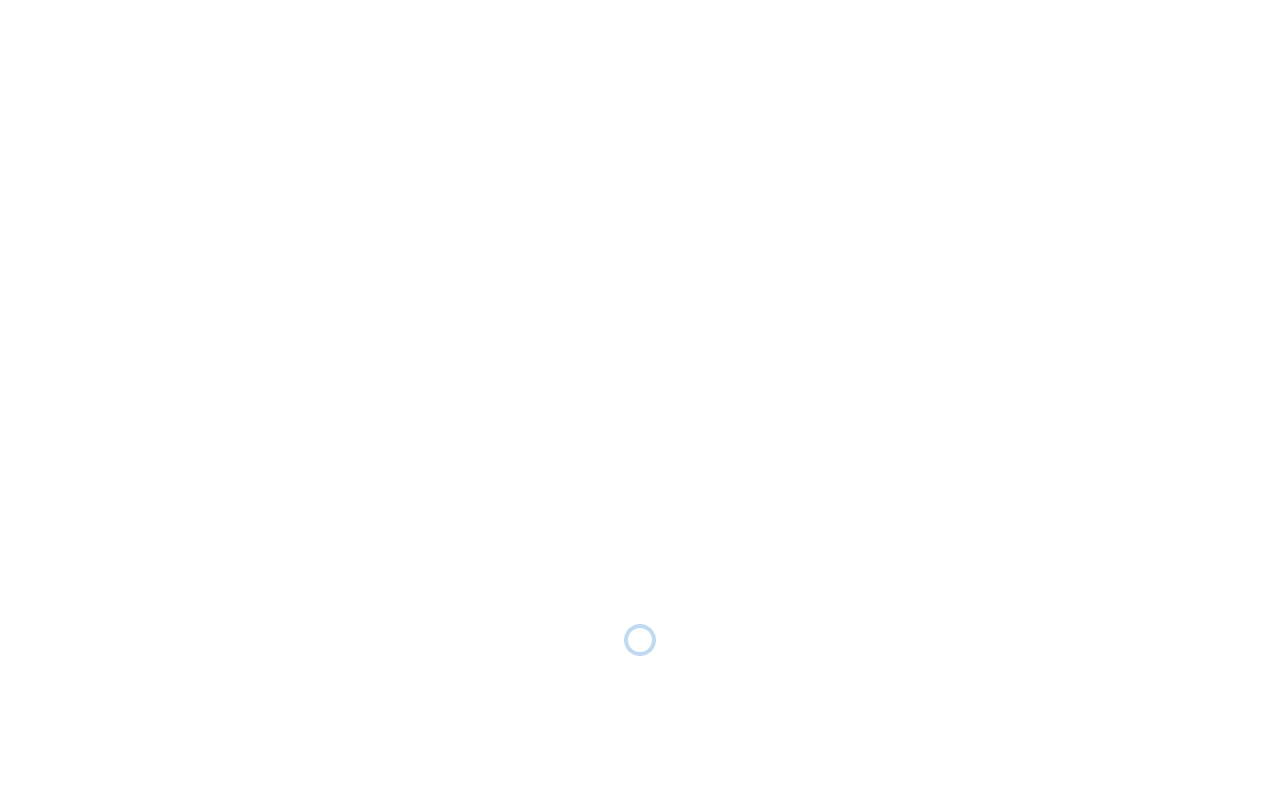Pinpoint the bounding box coordinates of the element you need to click to execute the following instruction: "View the 'FLOOR PLANS'". The bounding box should be represented by four float numbers between 0 and 1, in the format [left, top, right, bottom].

[0.256, 0.135, 0.363, 0.204]